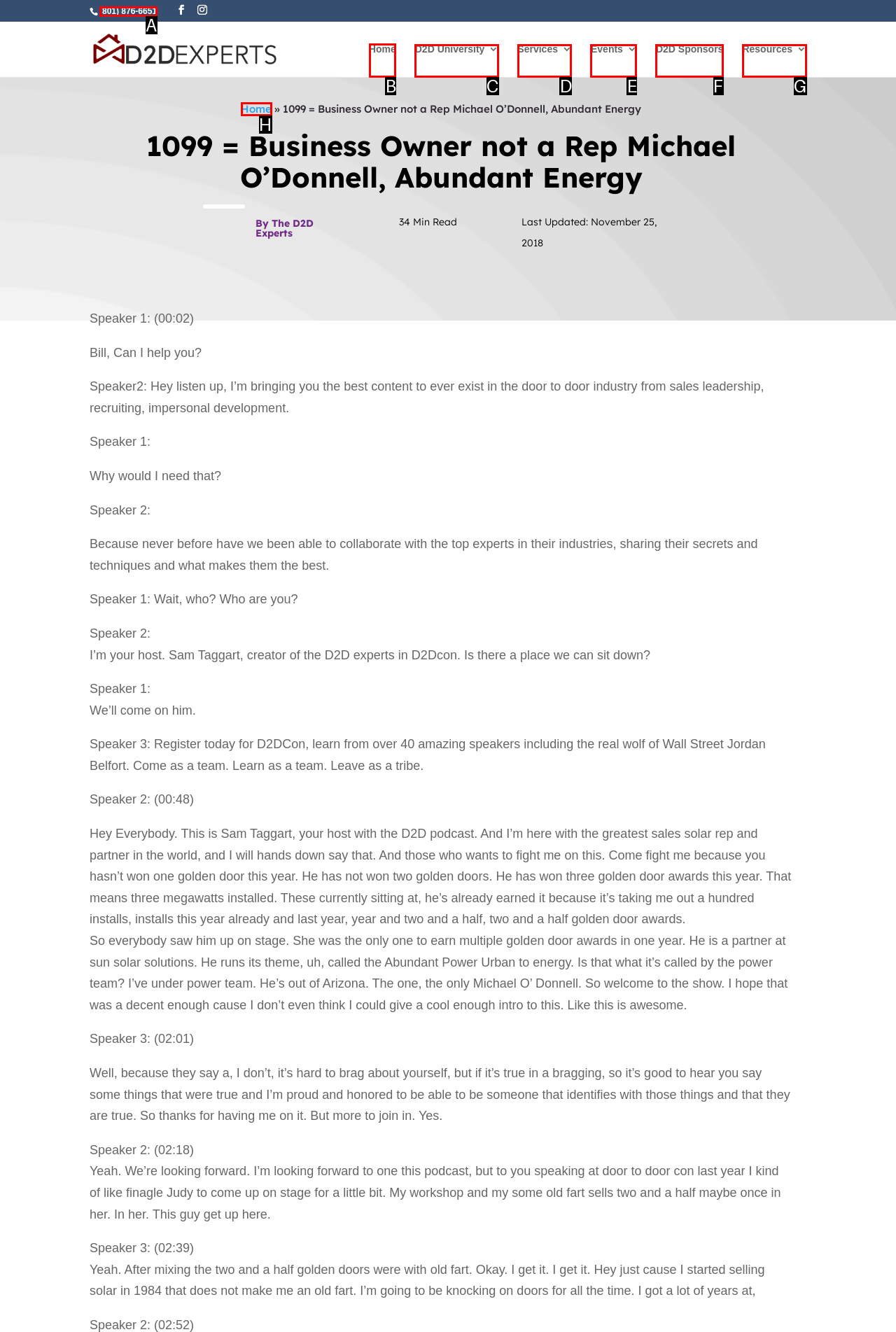Show which HTML element I need to click to perform this task: Click on the Home link Answer with the letter of the correct choice.

B